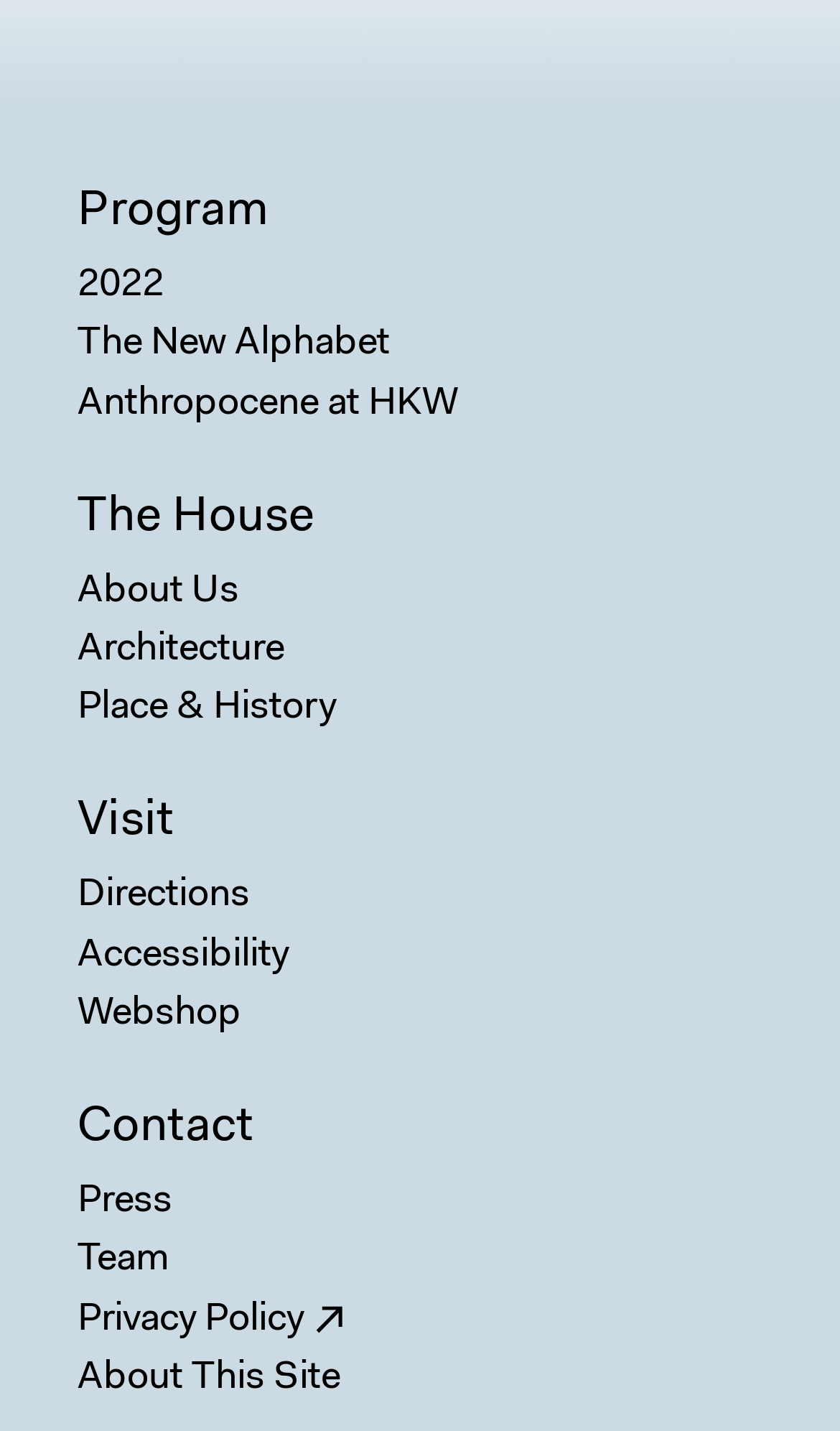Determine the bounding box coordinates of the region I should click to achieve the following instruction: "Click on the 'Program' link". Ensure the bounding box coordinates are four float numbers between 0 and 1, i.e., [left, top, right, bottom].

[0.092, 0.131, 0.321, 0.166]